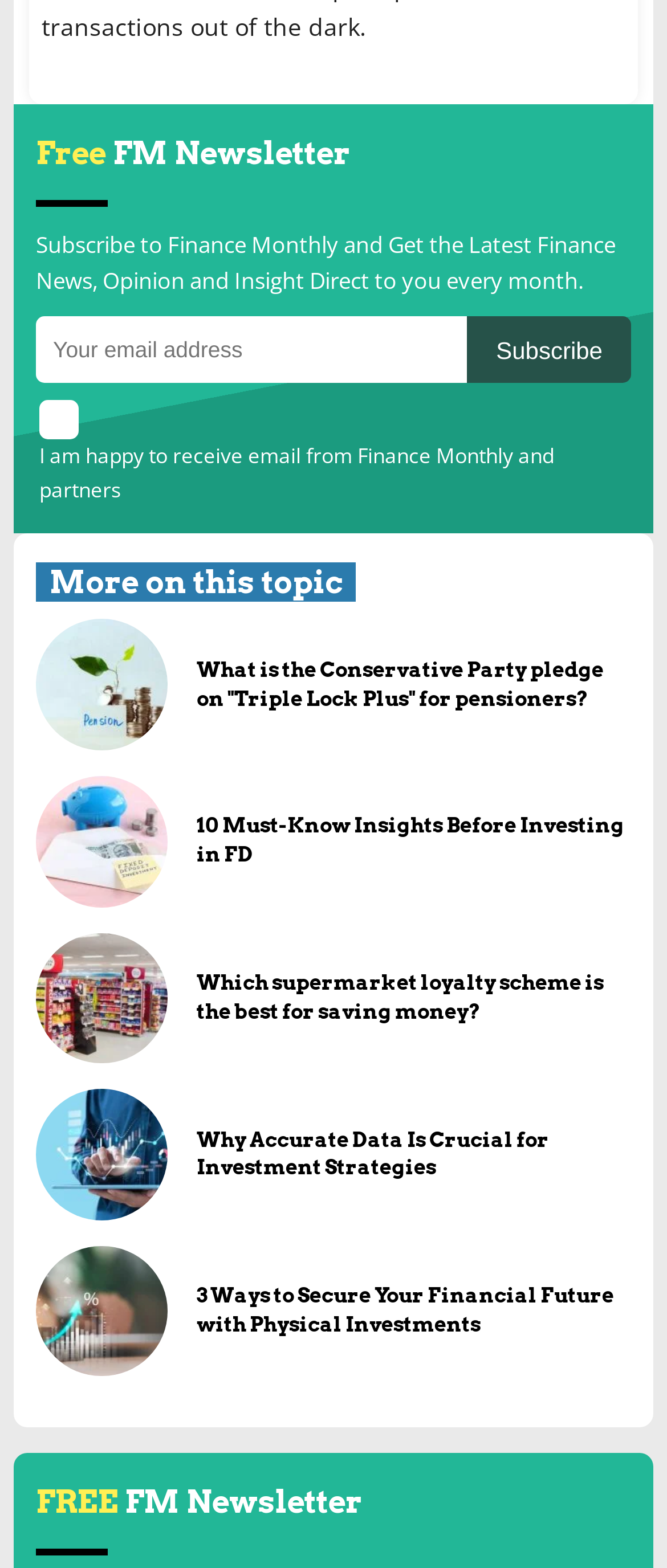Locate the bounding box coordinates of the area that needs to be clicked to fulfill the following instruction: "Subscribe to the newsletter". The coordinates should be in the format of four float numbers between 0 and 1, namely [left, top, right, bottom].

[0.701, 0.201, 0.946, 0.244]